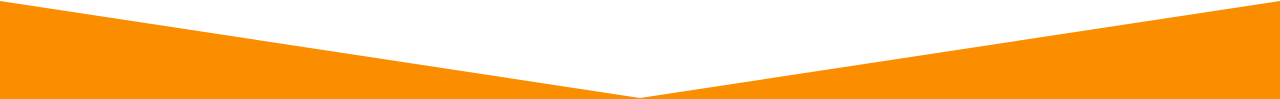Give a one-word or one-phrase response to the question: 
What is the likely purpose of the design element?

Highlight important information